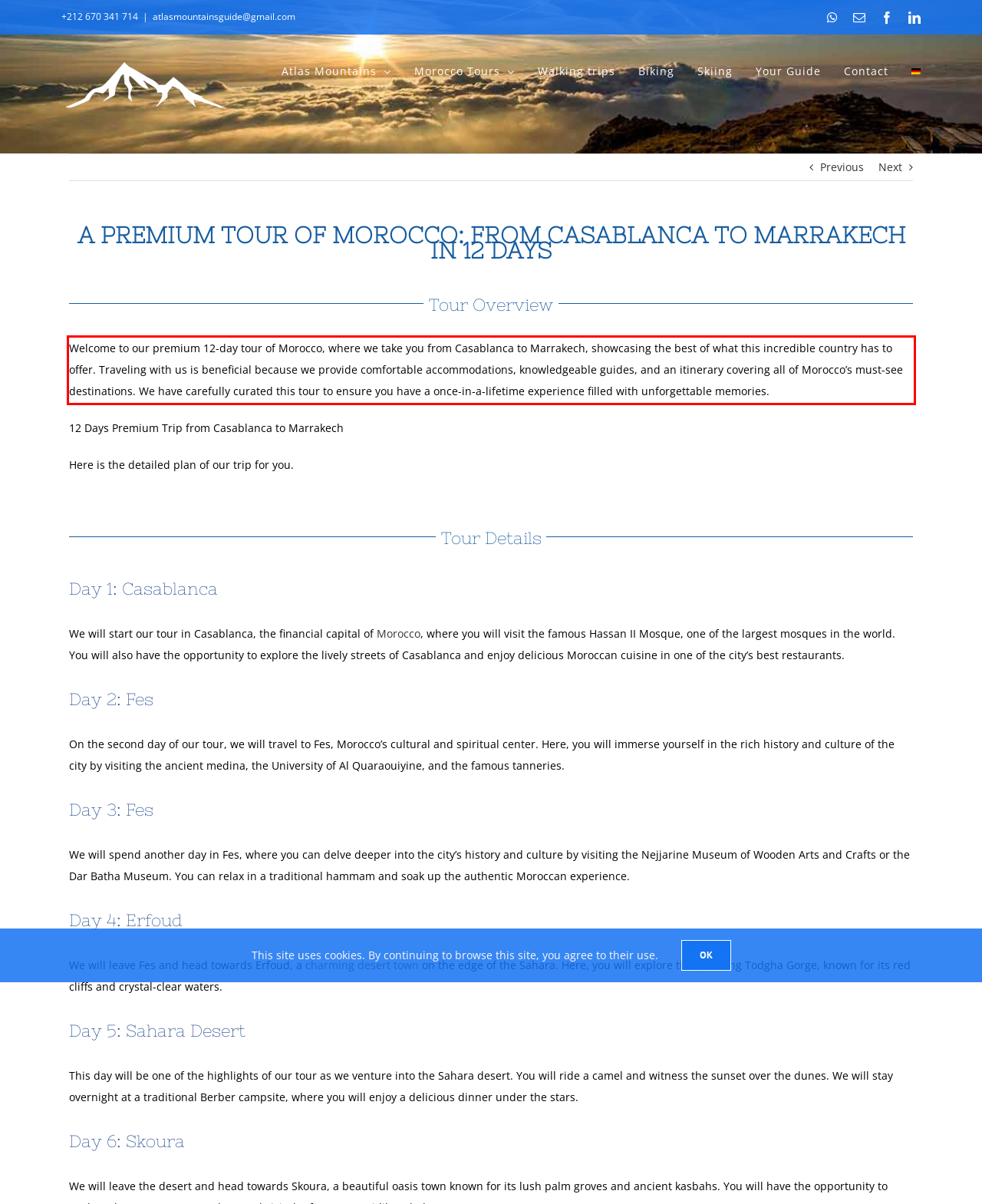Using the provided webpage screenshot, recognize the text content in the area marked by the red bounding box.

Welcome to our premium 12-day tour of Morocco, where we take you from Casablanca to Marrakech, showcasing the best of what this incredible country has to offer. Traveling with us is beneficial because we provide comfortable accommodations, knowledgeable guides, and an itinerary covering all of Morocco’s must-see destinations. We have carefully curated this tour to ensure you have a once-in-a-lifetime experience filled with unforgettable memories.